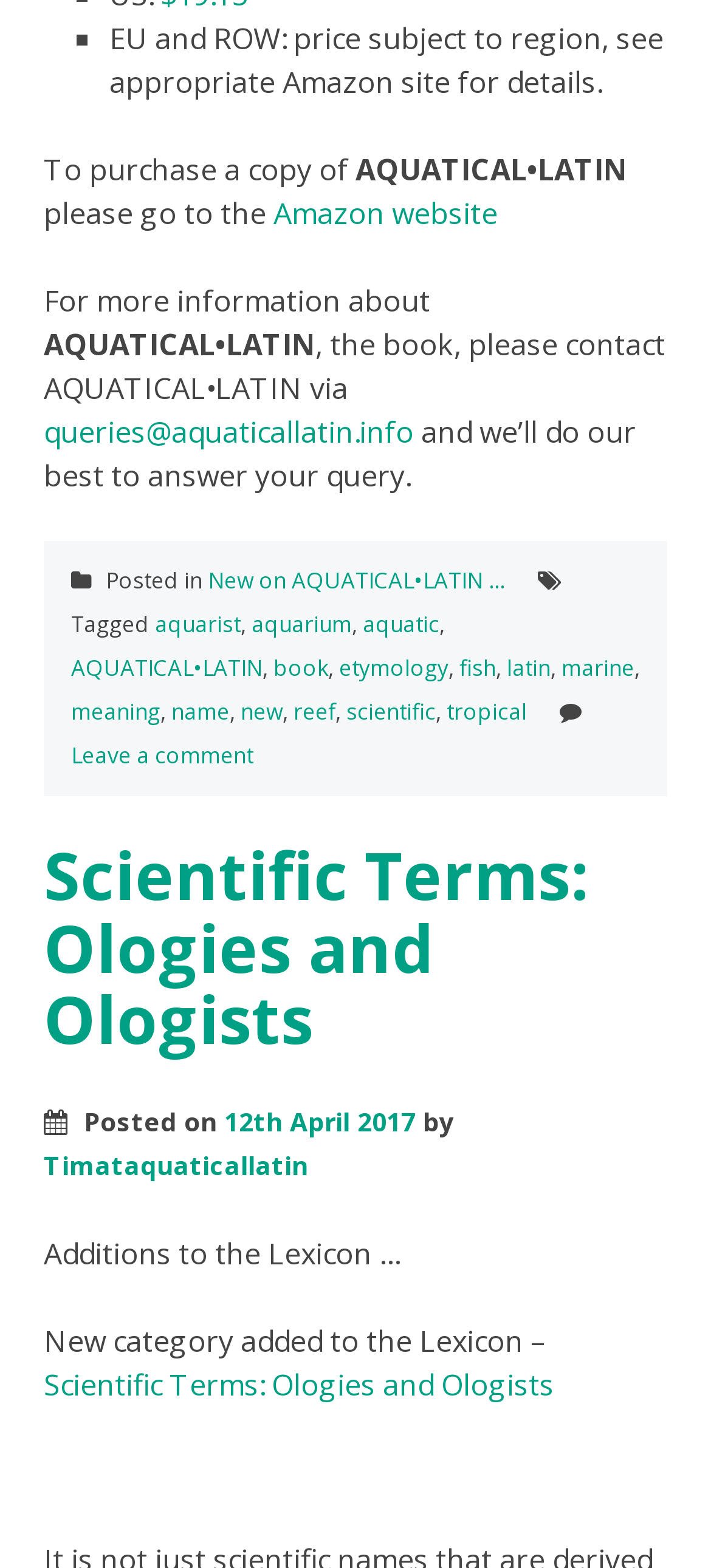Find and provide the bounding box coordinates for the UI element described with: "new".

[0.338, 0.444, 0.397, 0.464]